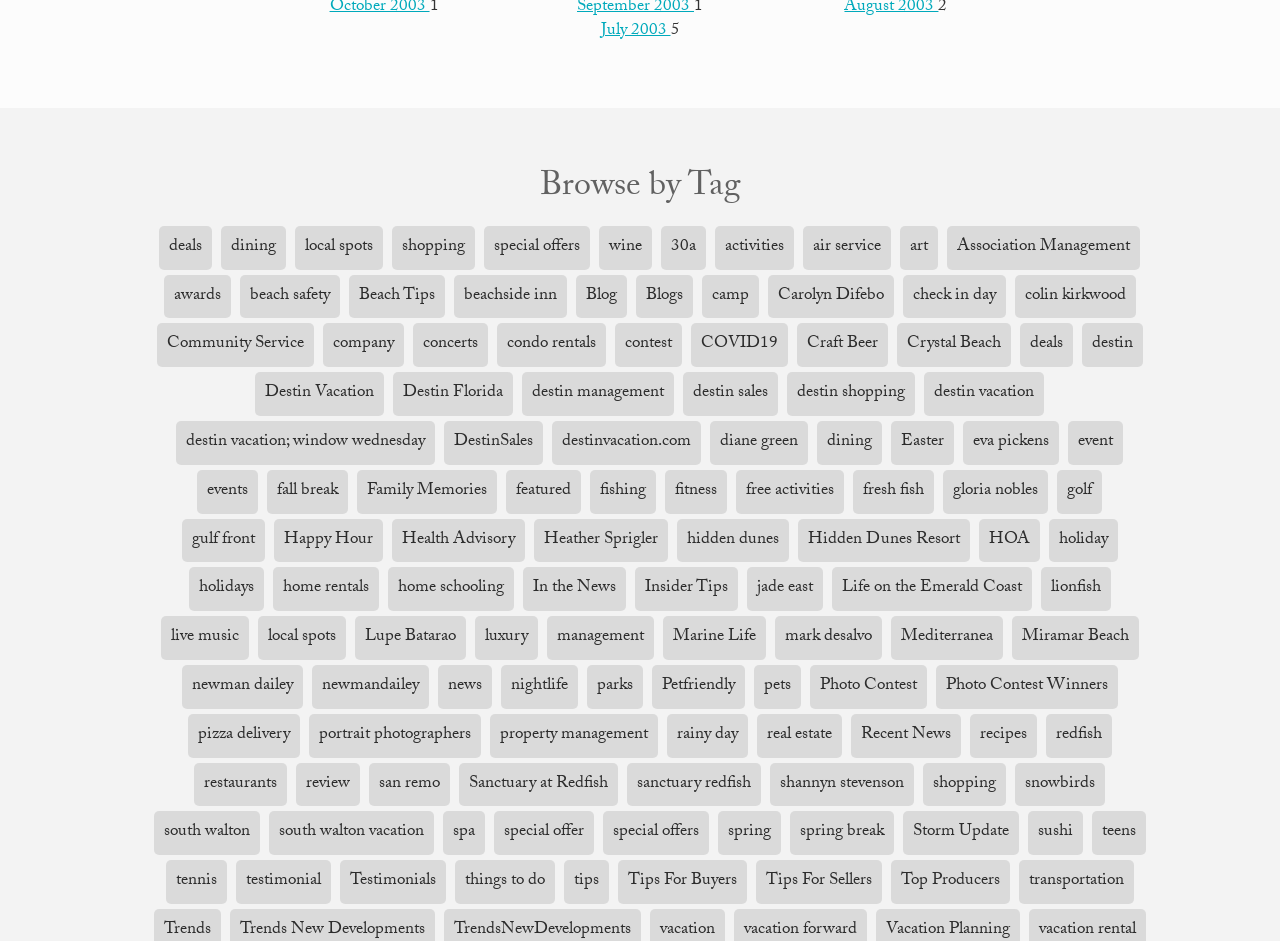Identify the bounding box coordinates of the clickable region to carry out the given instruction: "Check out Hidden Dunes Resort".

[0.623, 0.551, 0.757, 0.598]